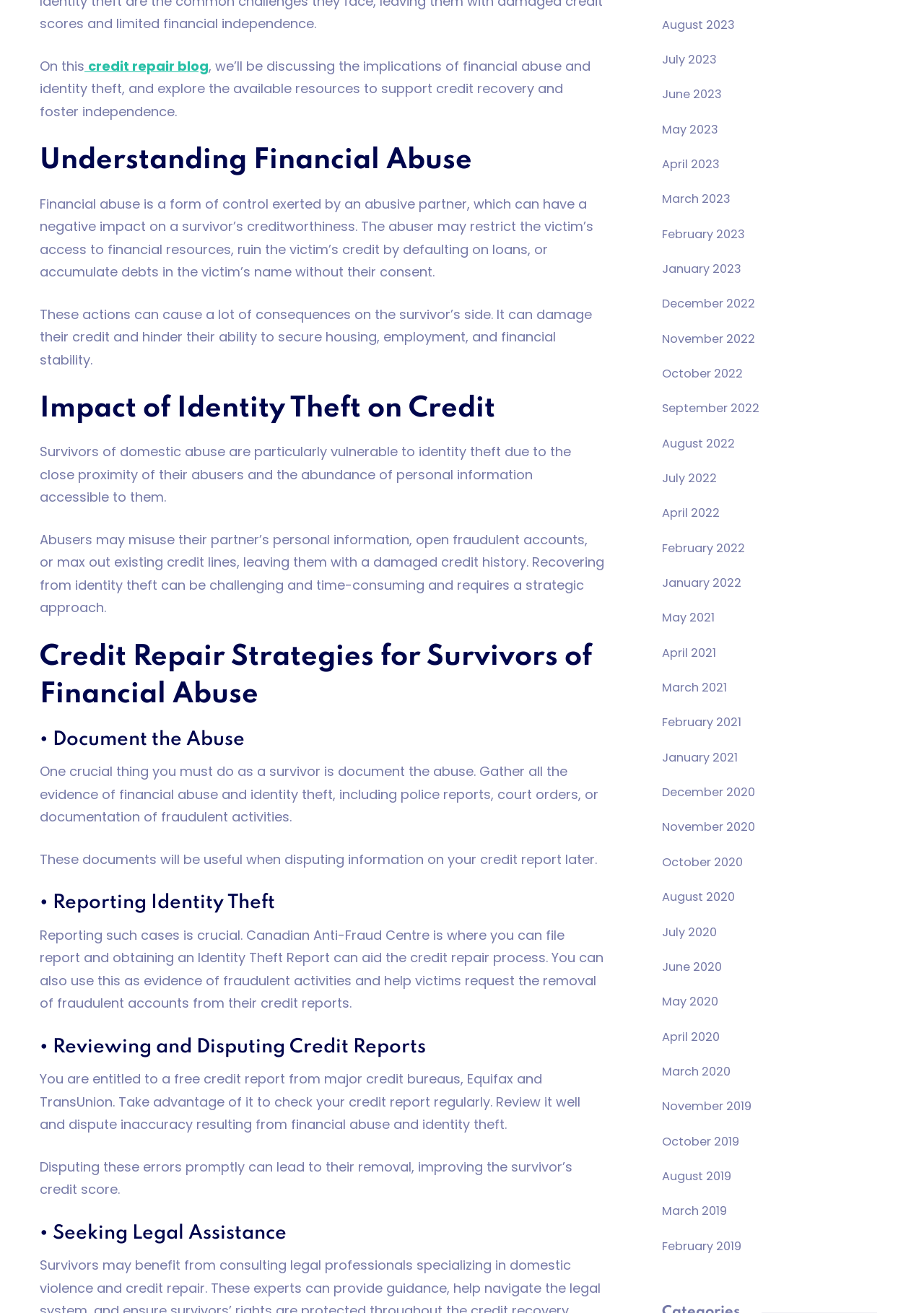Highlight the bounding box coordinates of the region I should click on to meet the following instruction: "Visit the 'https://www.xf2addons.com/' website".

None